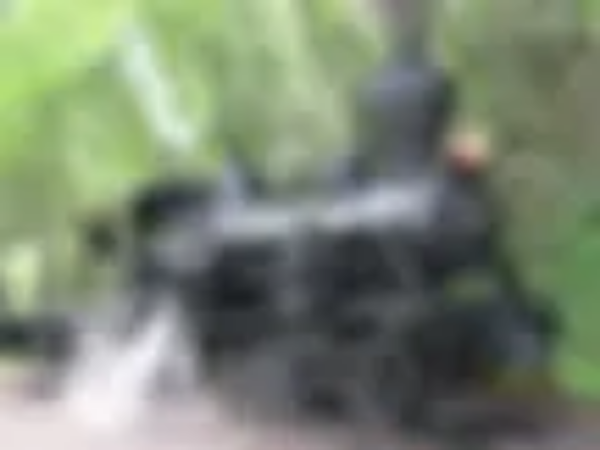What is the likely setting of the locomotive?
Please analyze the image and answer the question with as much detail as possible.

The caption suggests that the locomotive is either part of a historical exhibit or a scenic railway route, given the lush, green setting and the vegetation typical of a scenic railway, which enhances the historical ambiance of the scene.